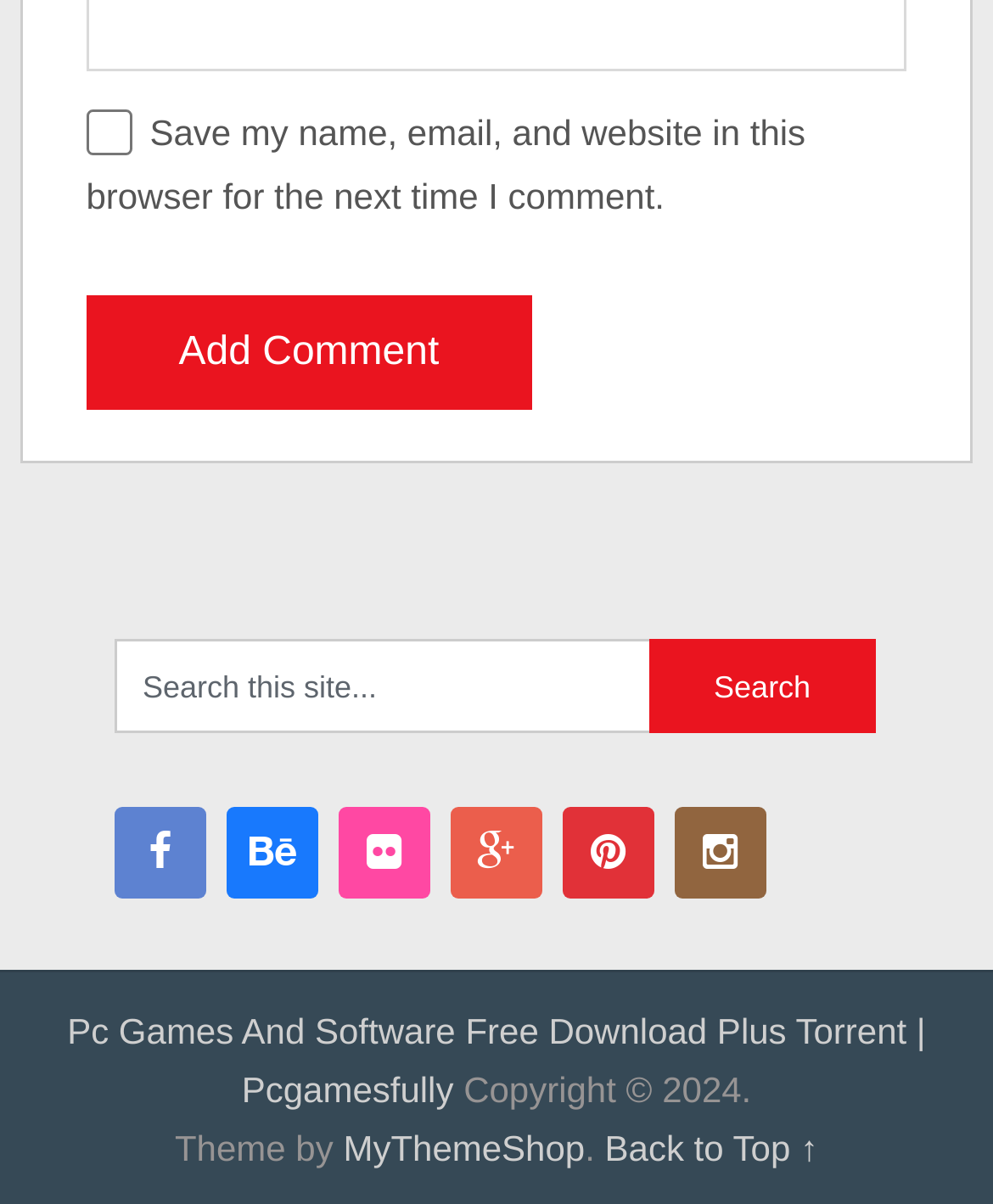Identify the bounding box coordinates of the region I need to click to complete this instruction: "Go to the homepage".

[0.068, 0.84, 0.932, 0.922]